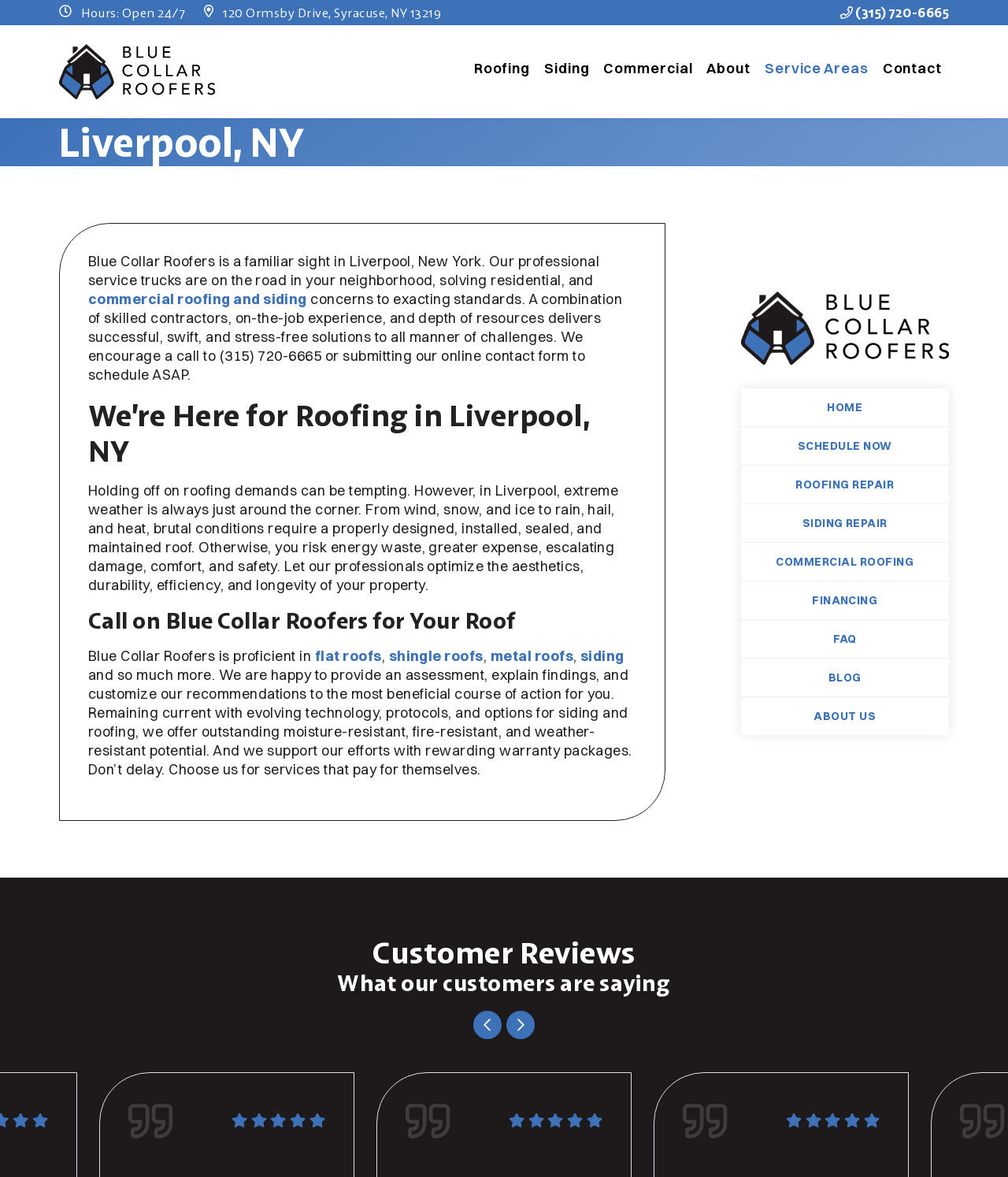Determine the bounding box coordinates of the UI element that matches the following description: "Service Areas". The coordinates should be four float numbers between 0 and 1 in the format [left, top, right, bottom].

[0.752, 0.047, 0.869, 0.075]